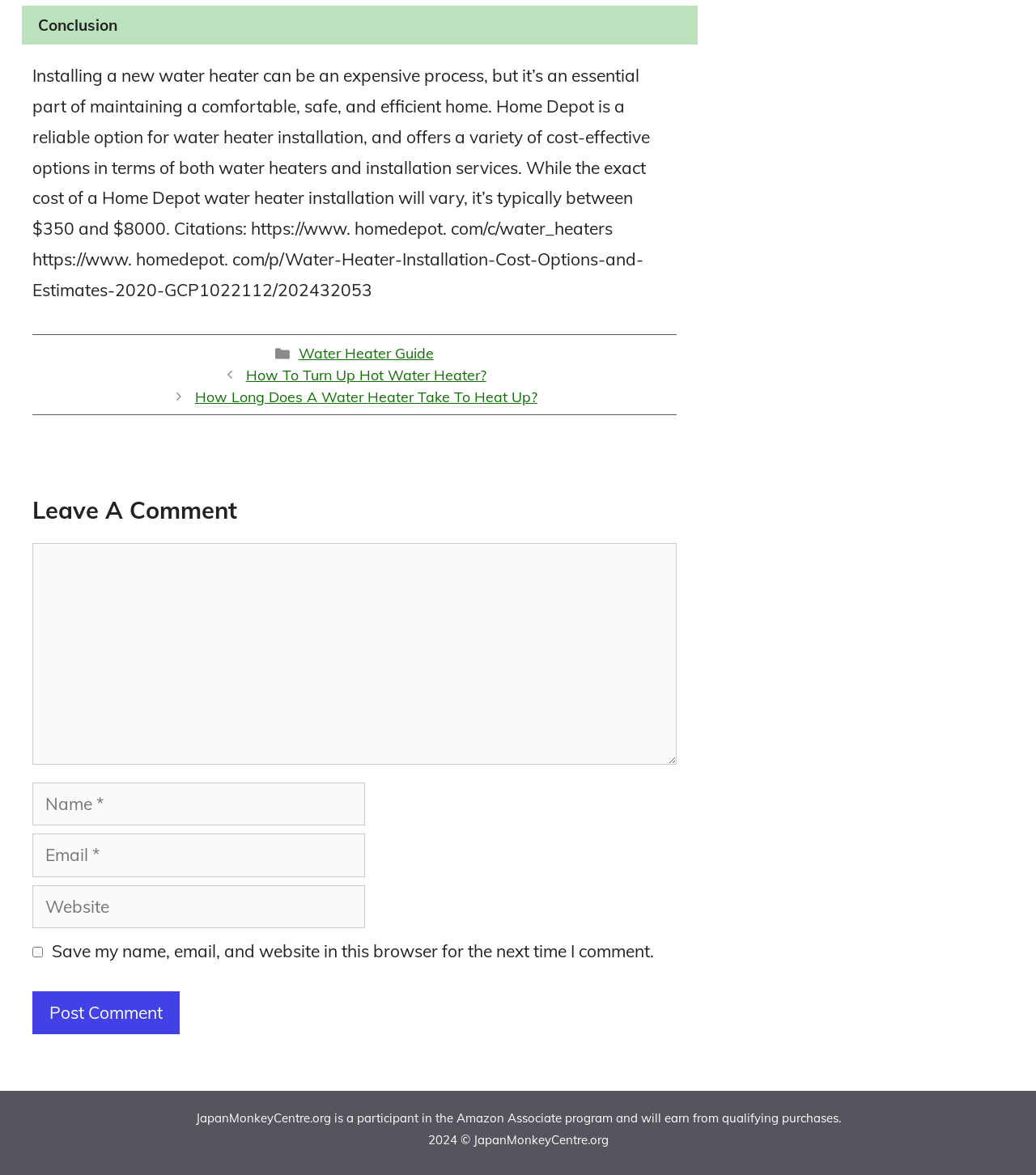Find the bounding box coordinates of the clickable area required to complete the following action: "Click the 'Post Comment' button".

[0.031, 0.843, 0.173, 0.88]